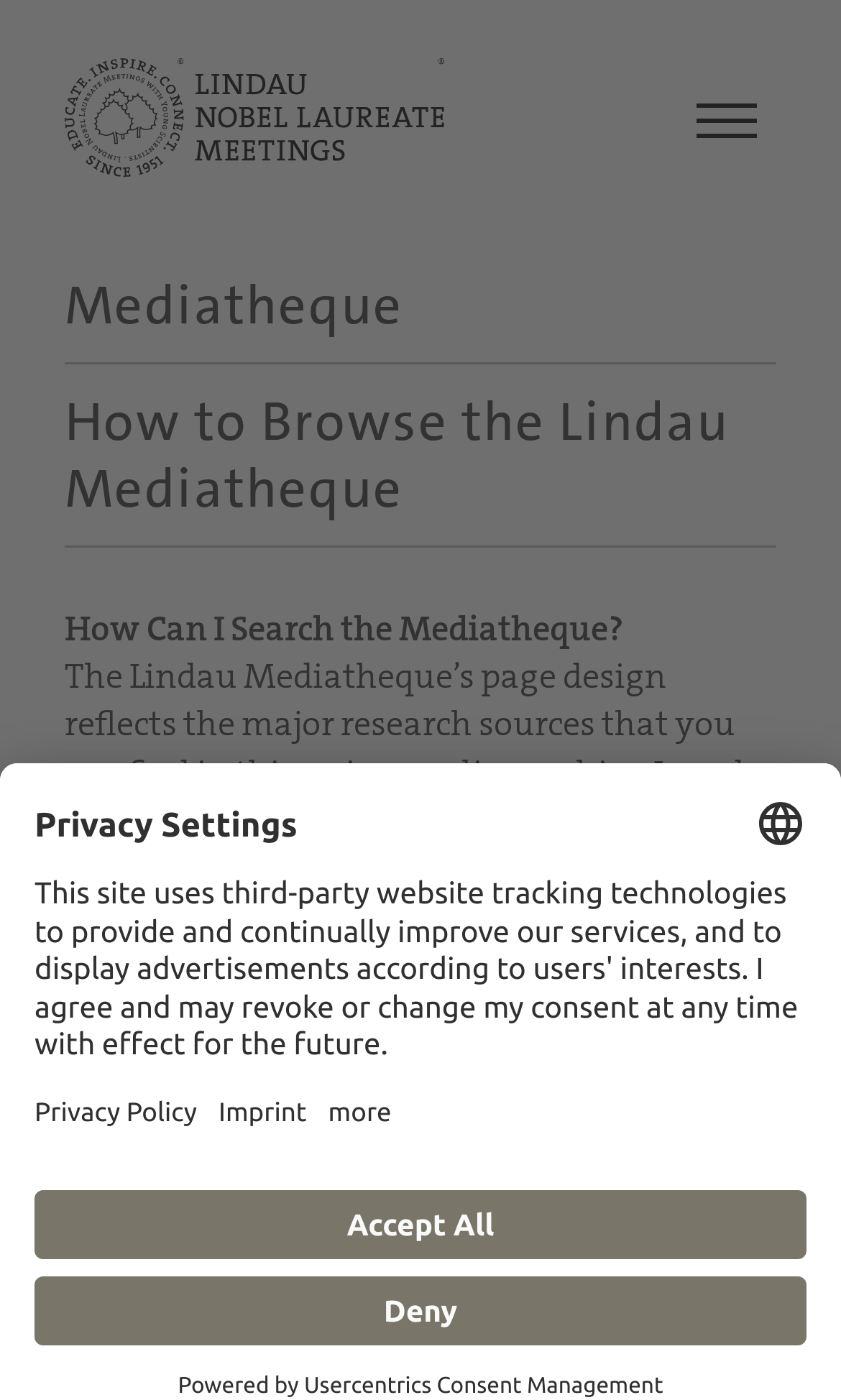How many links are available under the 'Mediatheque' heading?
Please give a detailed and elaborate explanation in response to the question.

Under the 'Mediatheque' heading, there are two links: 'Mediatheque' and 'How to Browse the Lindau Mediatheque'.